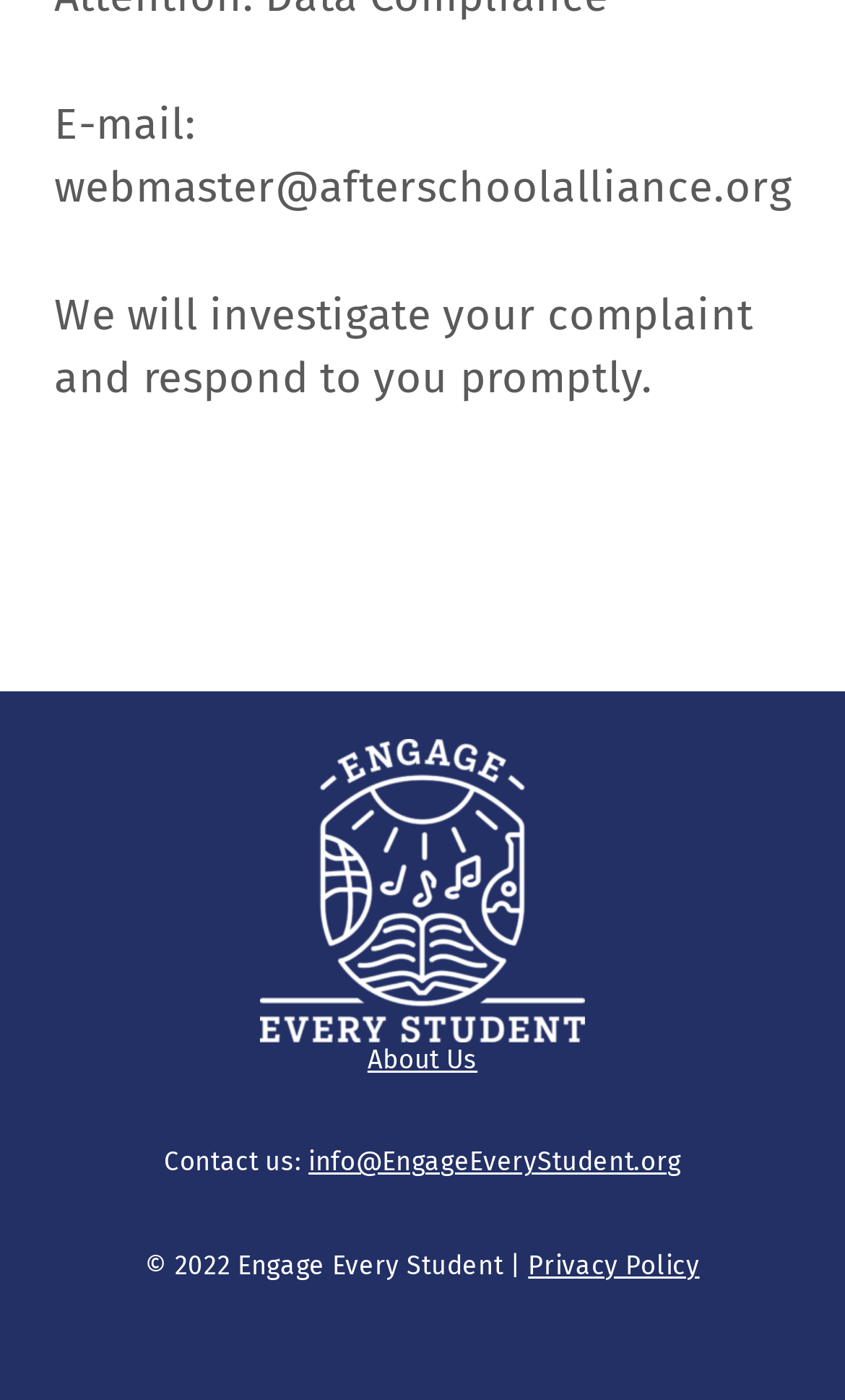With reference to the image, please provide a detailed answer to the following question: What is the purpose of the webpage?

I determined the purpose of the webpage by analyzing the content, which primarily consists of contact information, including an email address and a link to a contact page, suggesting that the webpage is intended to facilitate communication with the organization.